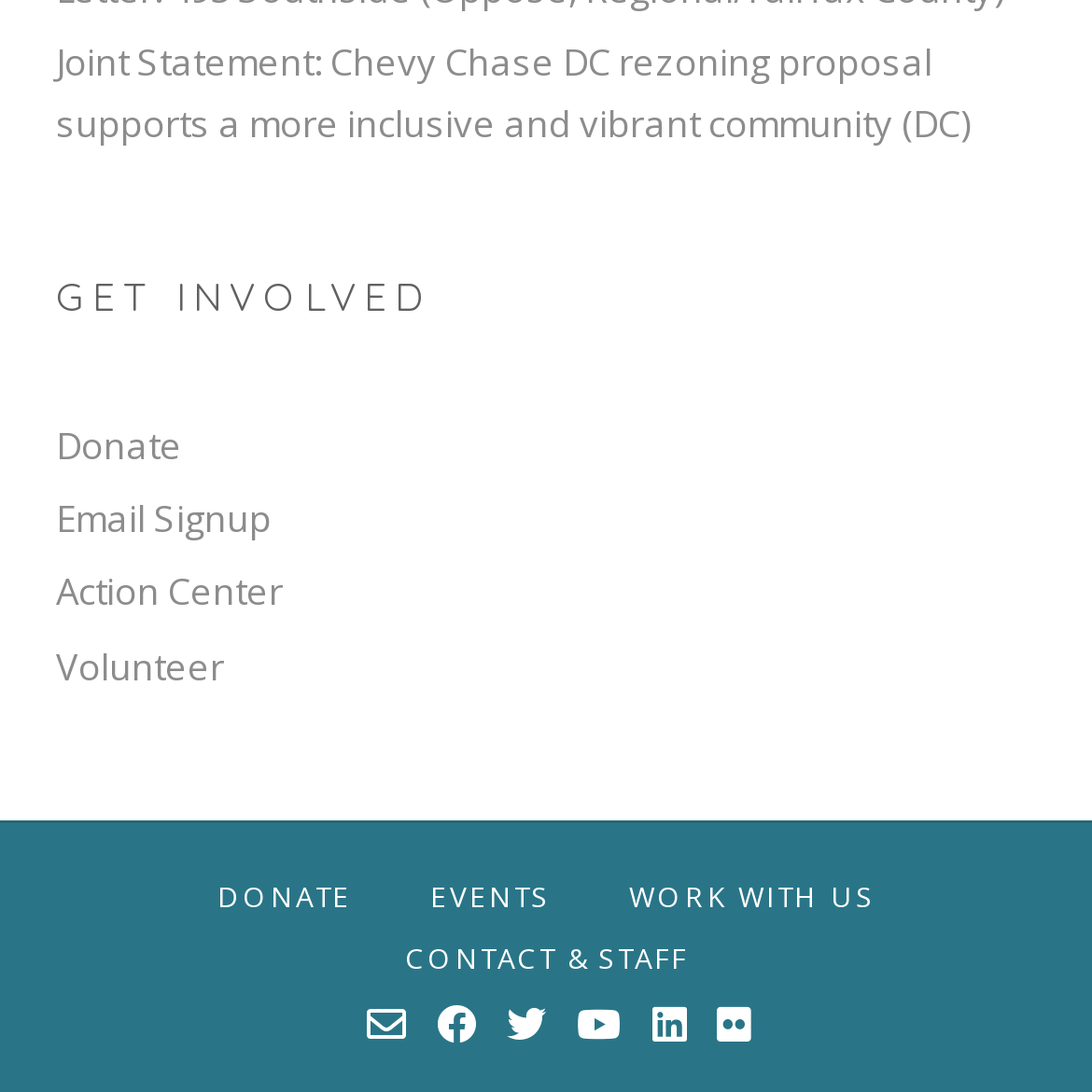What is the first link on the webpage?
Respond to the question with a single word or phrase according to the image.

Joint Statement